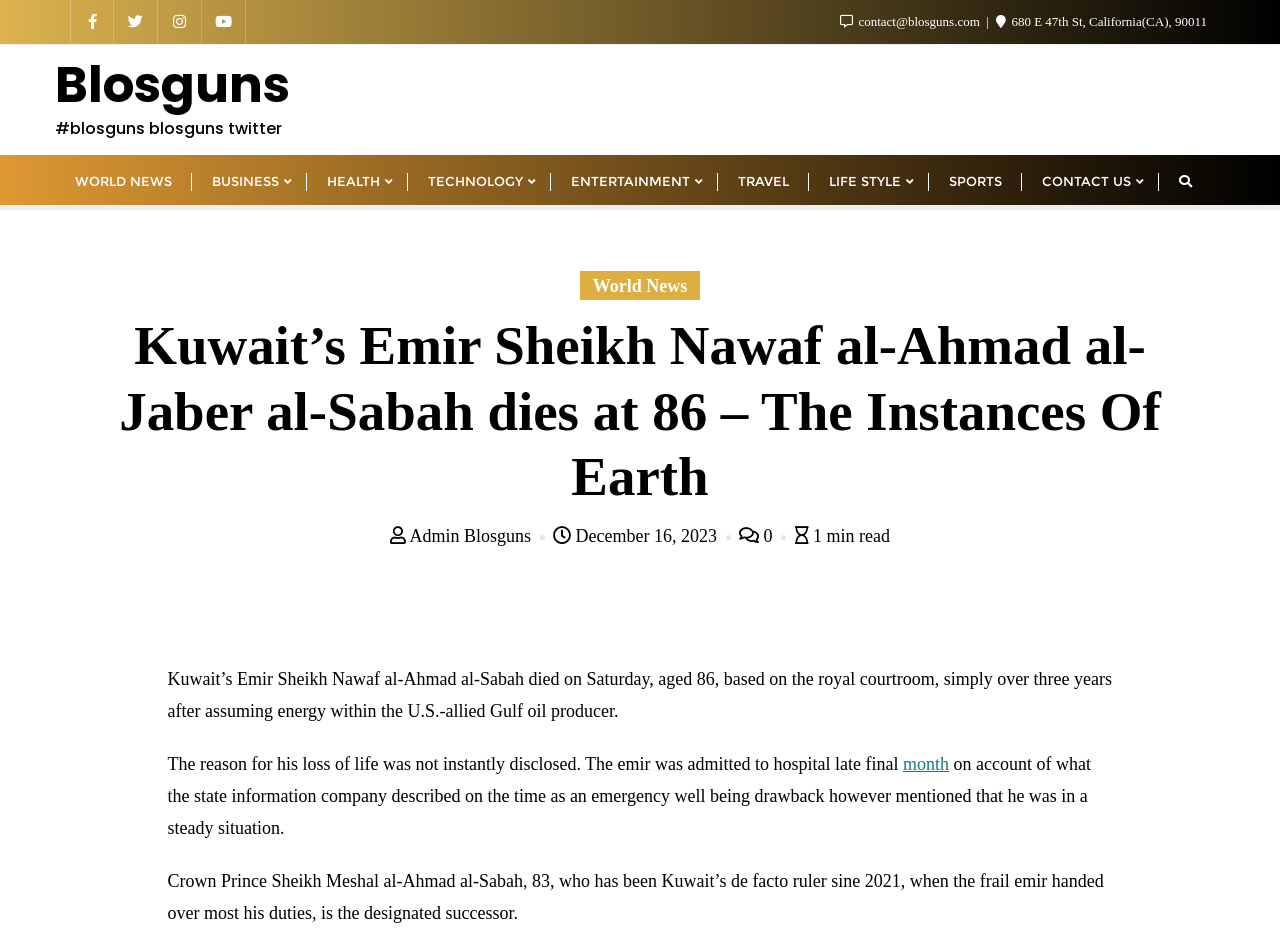Determine the bounding box coordinates for the UI element described. Format the coordinates as (top-left x, top-left y, bottom-right x, bottom-right y) and ensure all values are between 0 and 1. Element description: Twitter

[0.089, 0.0, 0.123, 0.047]